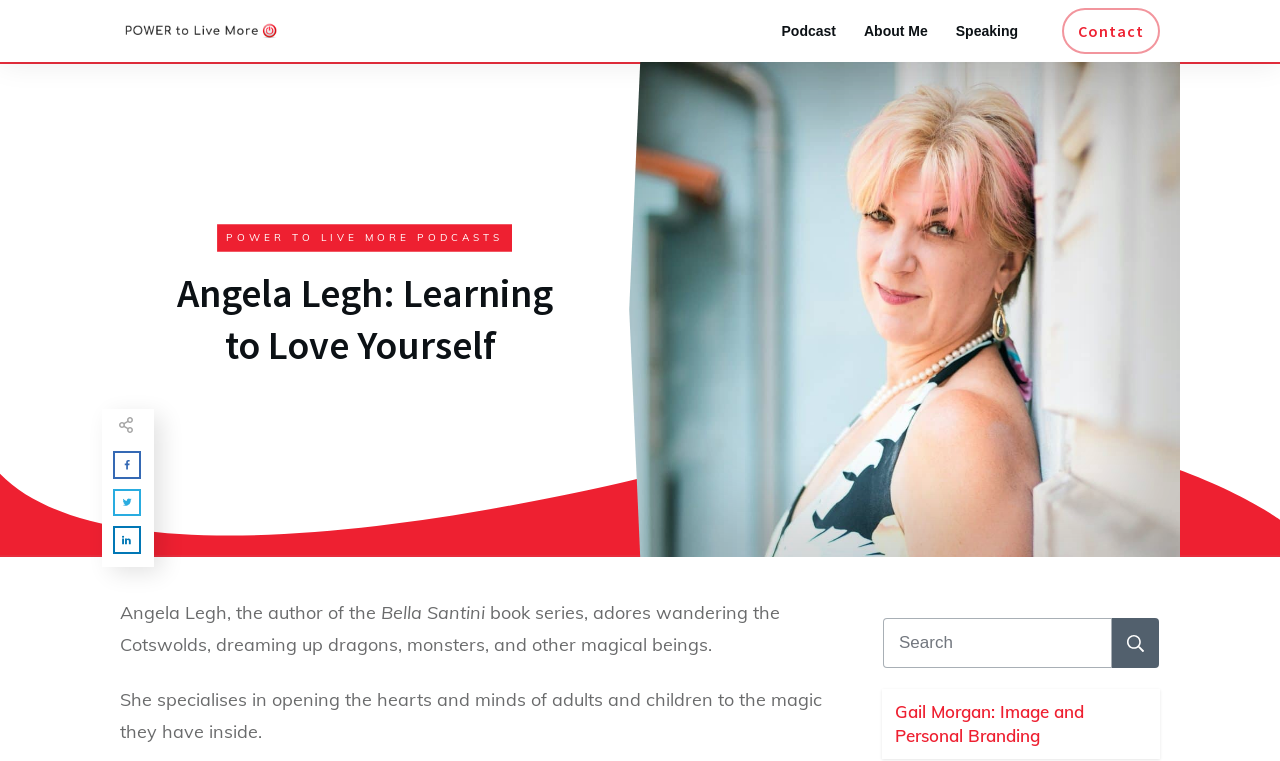Bounding box coordinates are to be given in the format (top-left x, top-left y, bottom-right x, bottom-right y). All values must be floating point numbers between 0 and 1. Provide the bounding box coordinate for the UI element described as: Search

[0.869, 0.812, 0.905, 0.878]